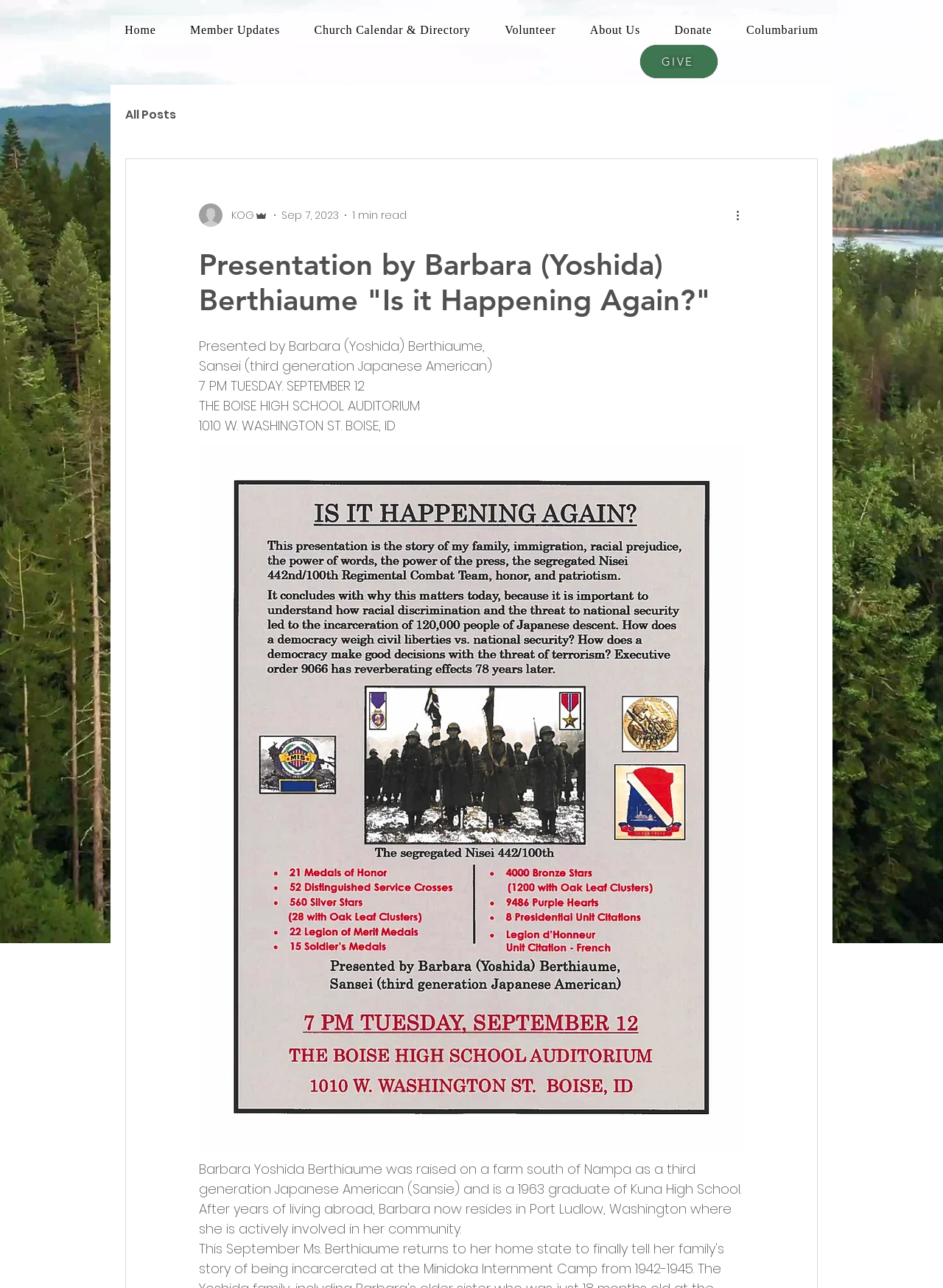Extract the main headline from the webpage and generate its text.

Presentation by Barbara (Yoshida) Berthiaume "Is it Happening Again?"